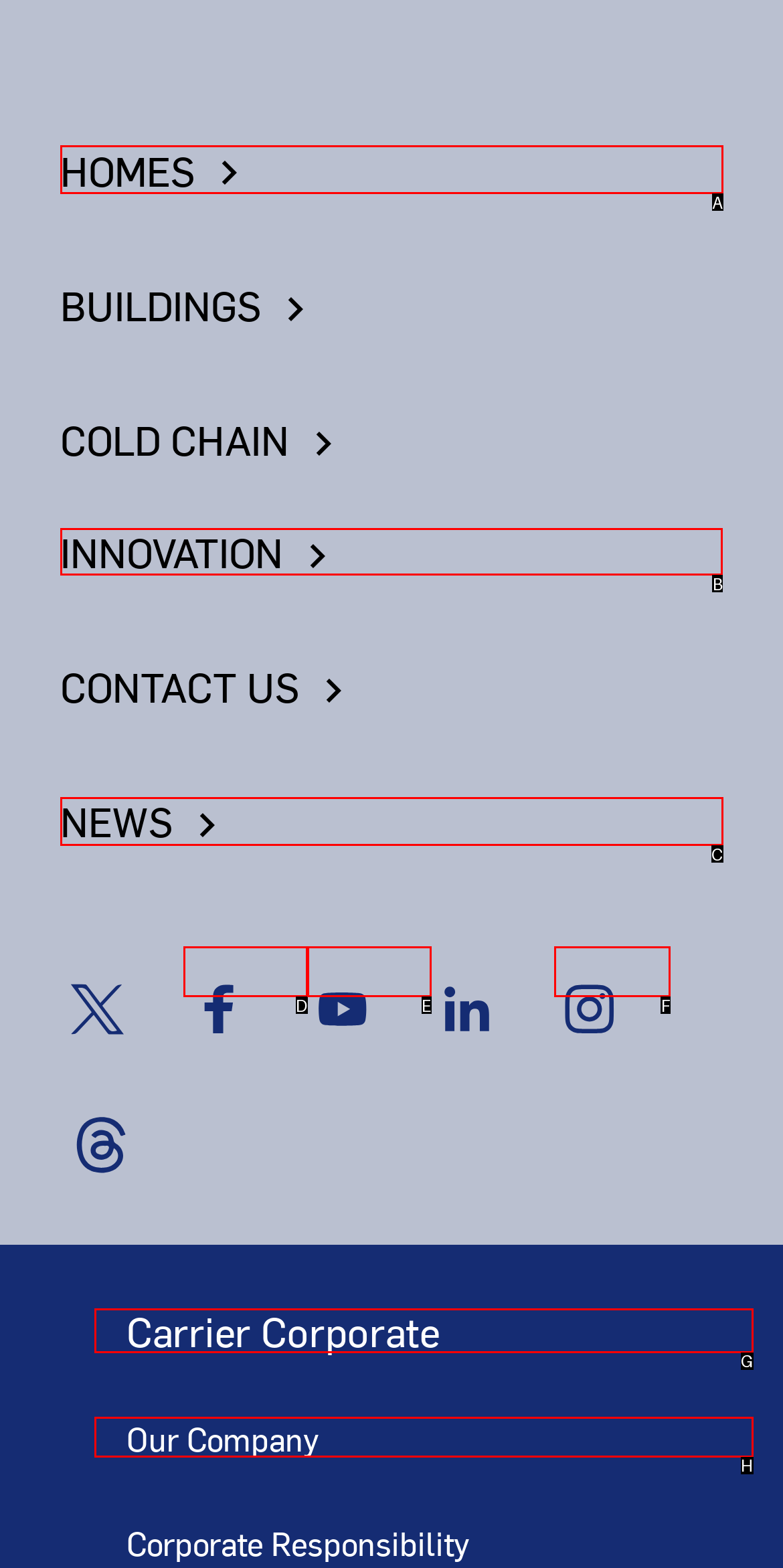To execute the task: Explore Innovation, which one of the highlighted HTML elements should be clicked? Answer with the option's letter from the choices provided.

B